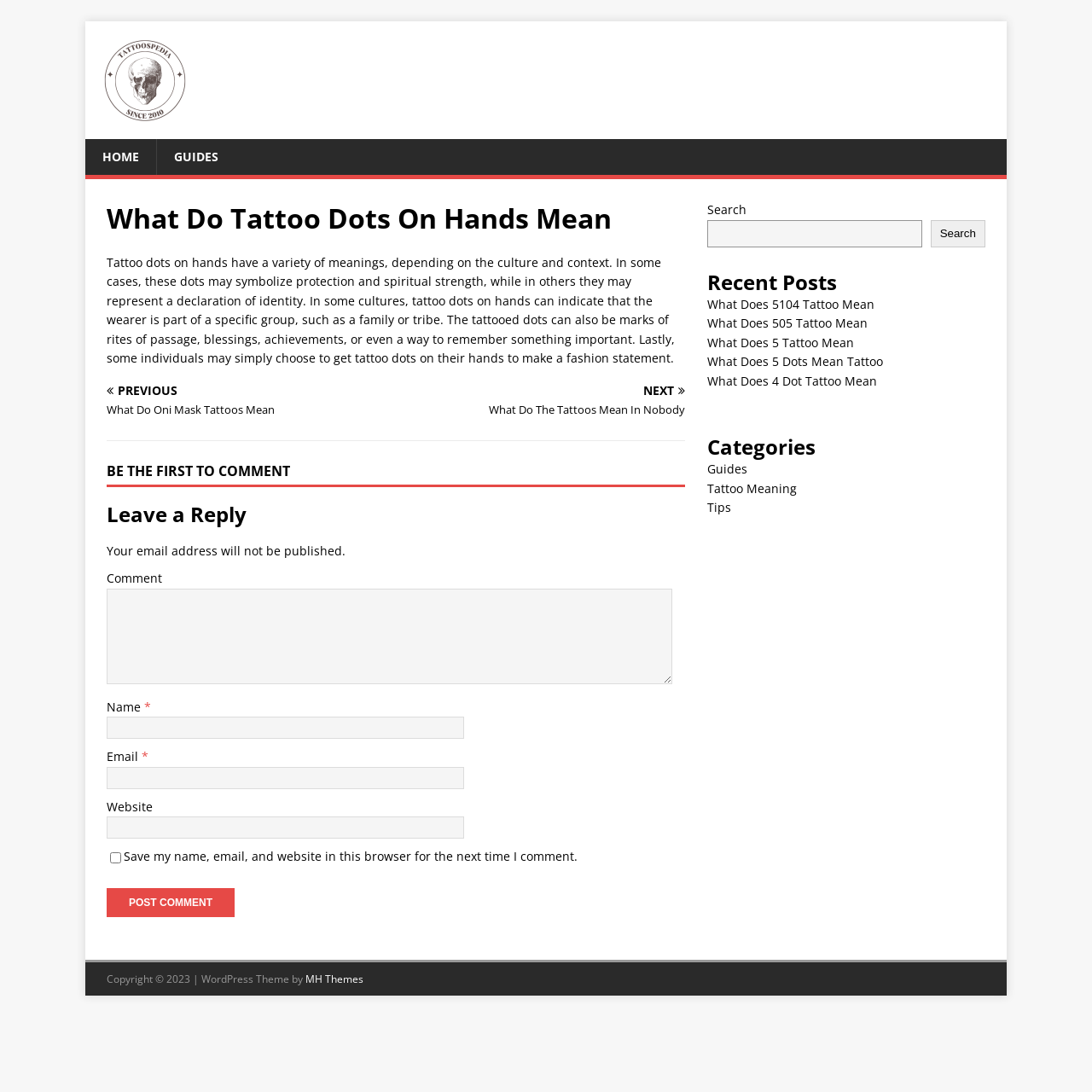What is the main topic of this webpage?
Give a detailed explanation using the information visible in the image.

Based on the webpage's content, specifically the heading 'What Do Tattoo Dots On Hands Mean' and the article's text, it is clear that the main topic of this webpage is the meaning of tattoo dots on hands.